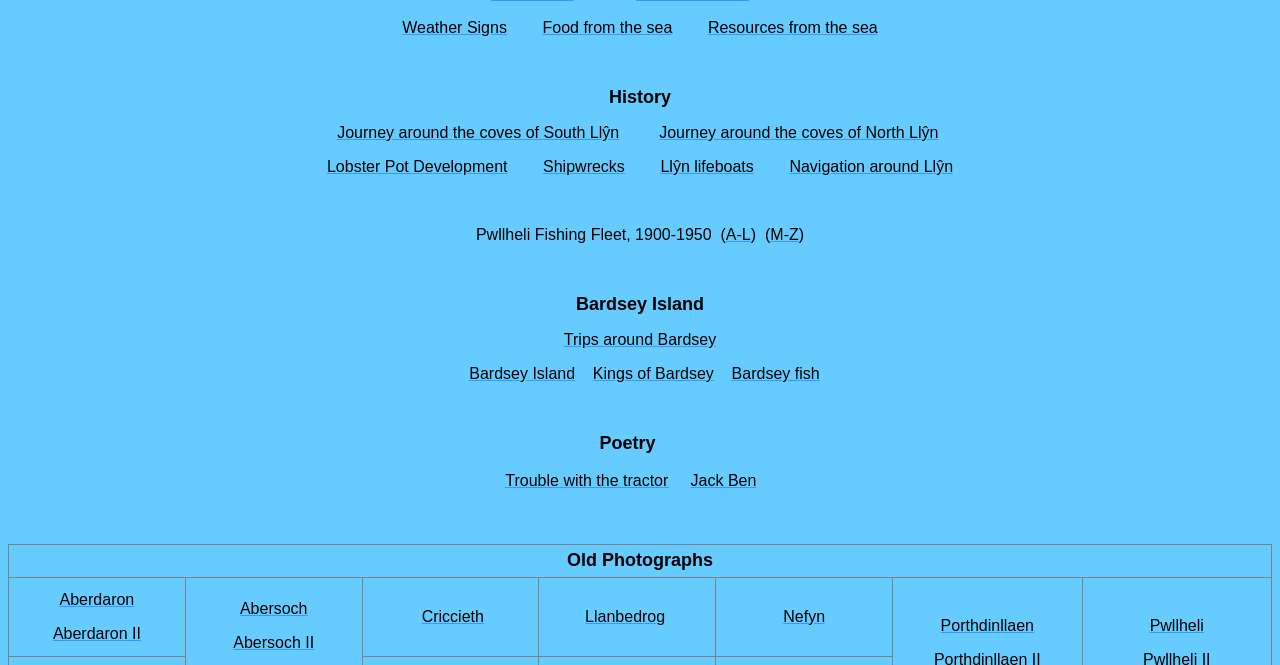Could you determine the bounding box coordinates of the clickable element to complete the instruction: "Visit Food from the sea"? Provide the coordinates as four float numbers between 0 and 1, i.e., [left, top, right, bottom].

[0.424, 0.029, 0.525, 0.054]